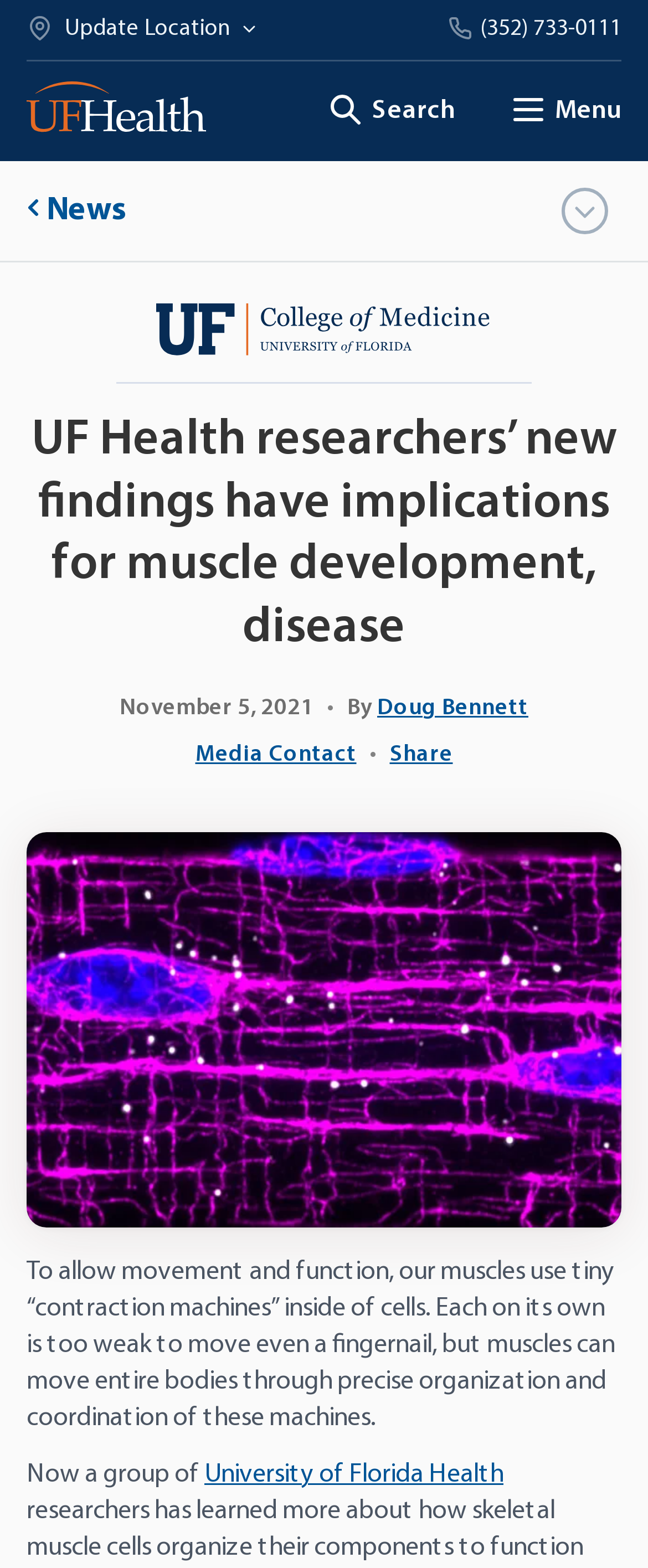What is the phone number of UF Health?
Answer the question in a detailed and comprehensive manner.

I found the phone number by looking at the top section of the webpage, where I saw a link with the text '3 5 2. 7 3 3. 0 1 1 1.' and a static text '(352) 733-0111' next to it, which is likely the phone number of UF Health.